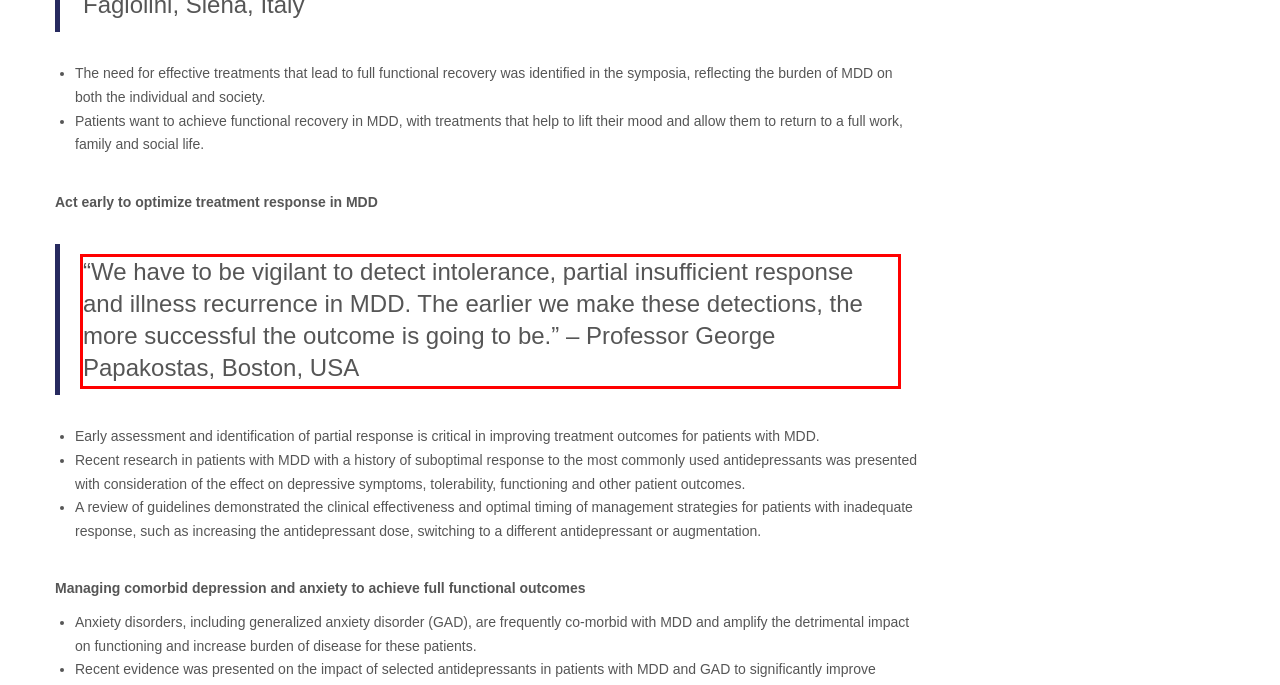You are given a webpage screenshot with a red bounding box around a UI element. Extract and generate the text inside this red bounding box.

“We have to be vigilant to detect intolerance, partial insufficient response and illness recurrence in MDD. The earlier we make these detections, the more successful the outcome is going to be.” – Professor George Papakostas, Boston, USA